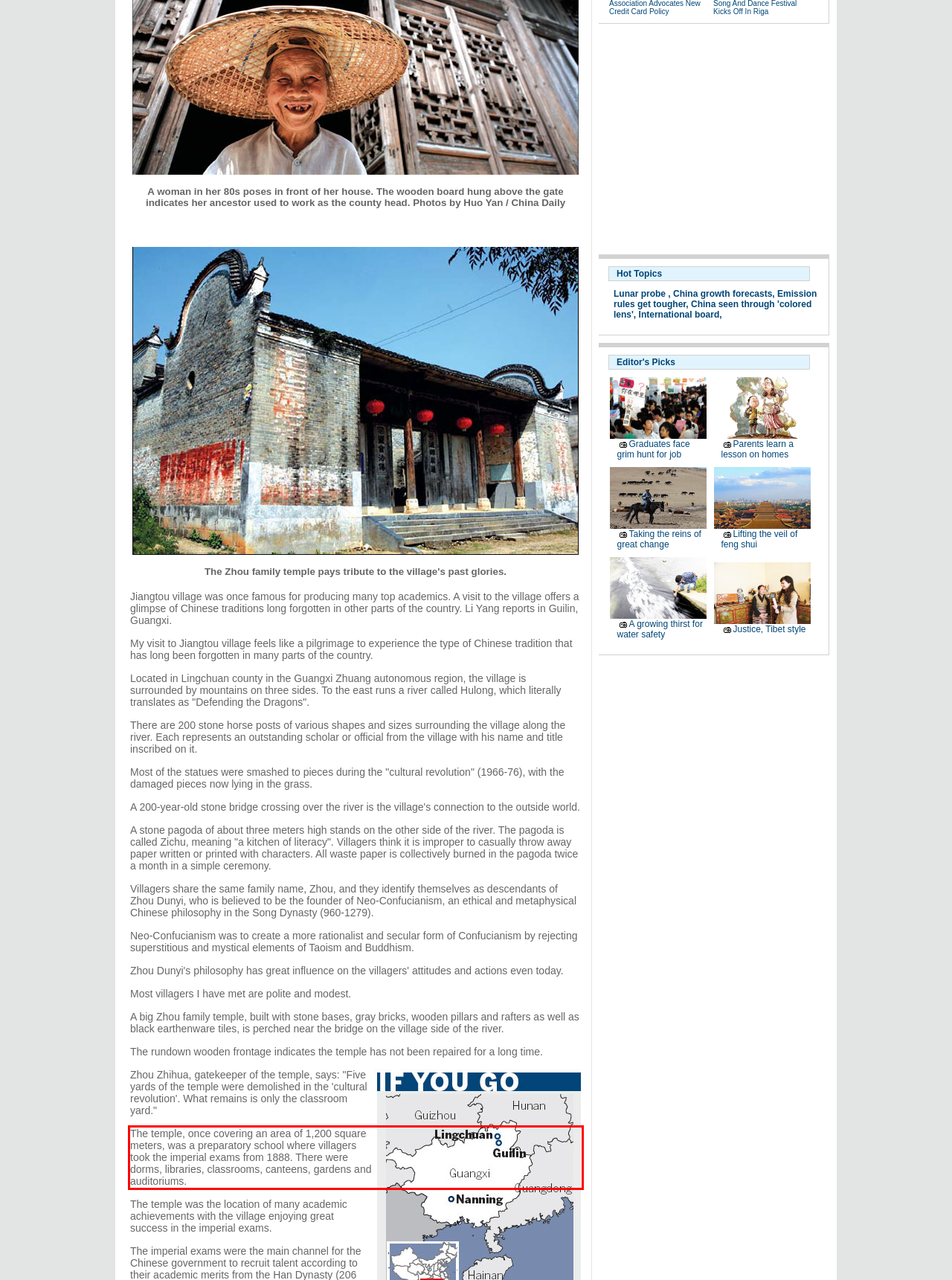Your task is to recognize and extract the text content from the UI element enclosed in the red bounding box on the webpage screenshot.

The temple, once covering an area of 1,200 square meters, was a preparatory school where villagers took the imperial exams from 1888. There were dorms, libraries, classrooms, canteens, gardens and auditoriums.